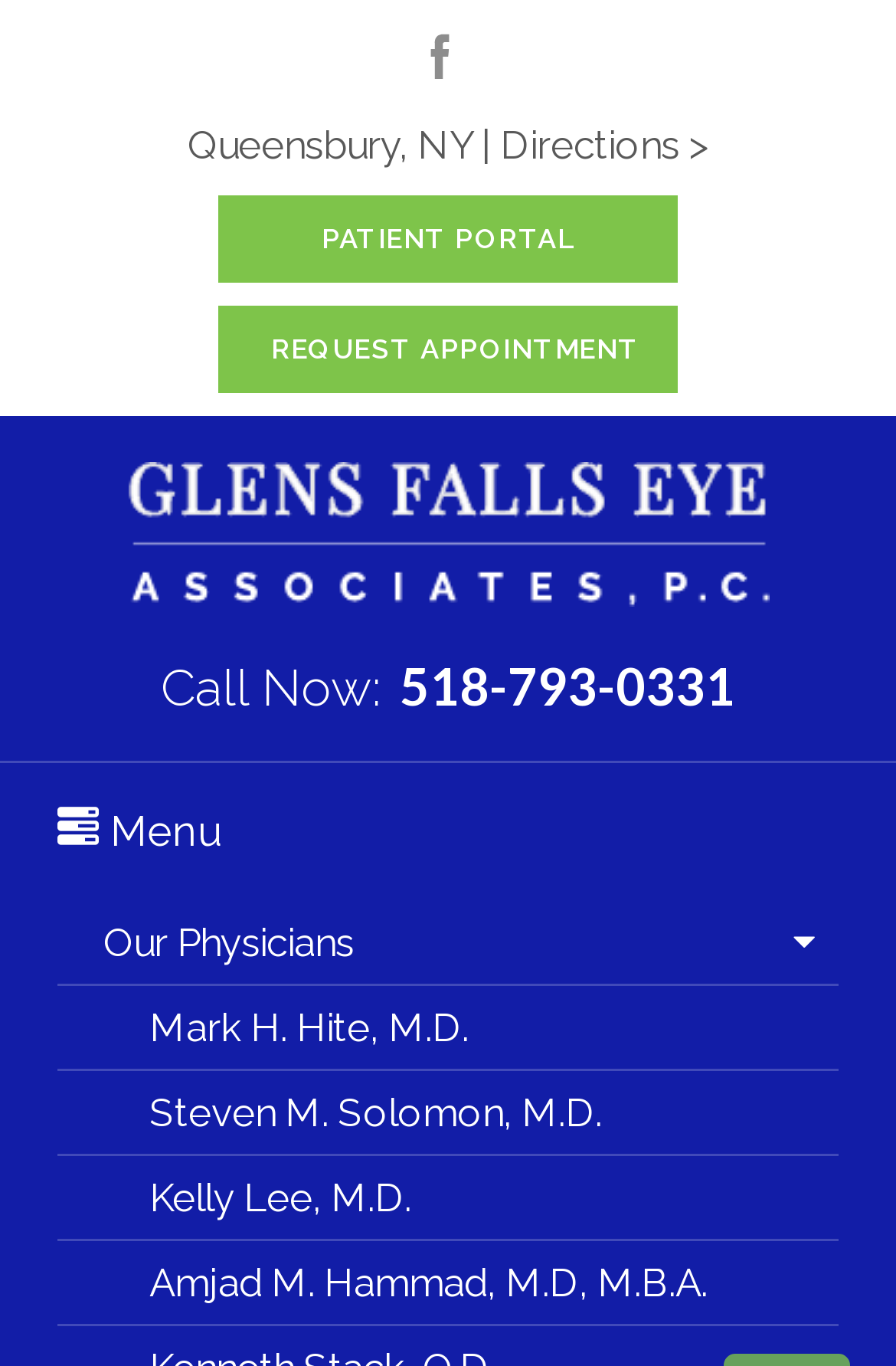Identify the bounding box coordinates for the region to click in order to carry out this instruction: "Request an appointment". Provide the coordinates using four float numbers between 0 and 1, formatted as [left, top, right, bottom].

[0.244, 0.224, 0.756, 0.288]